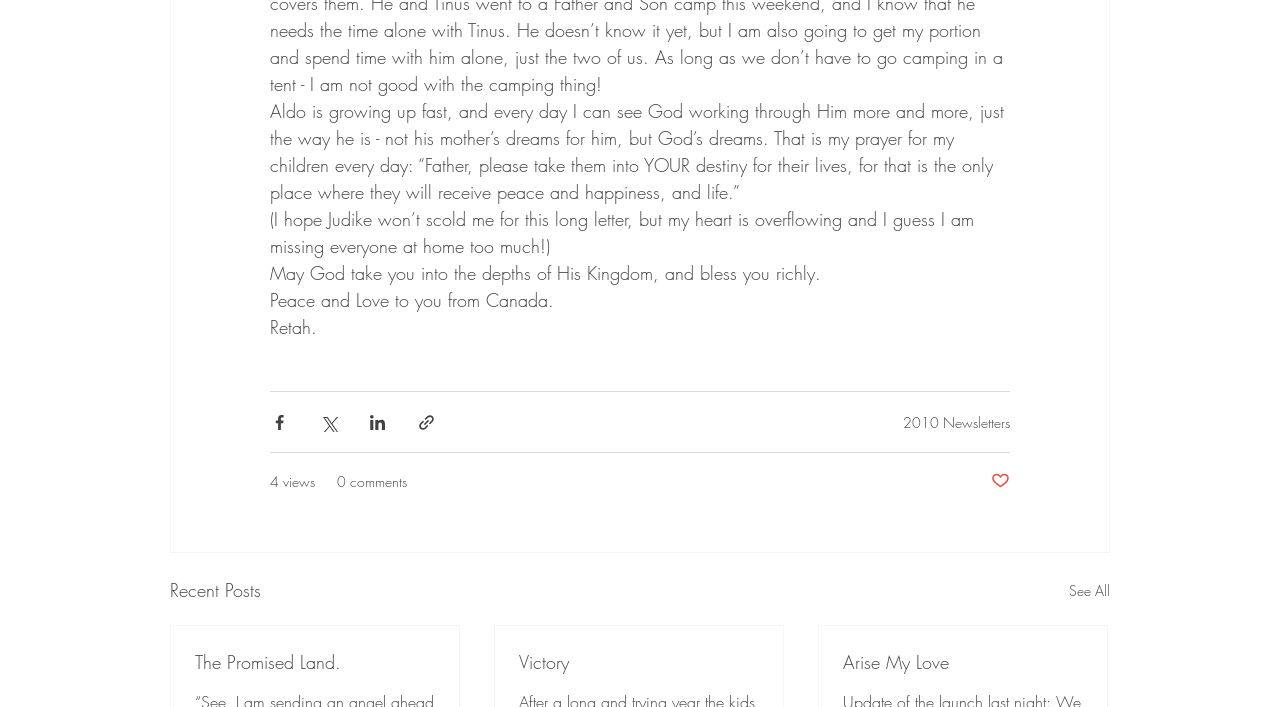How many social media sharing options are available?
Your answer should be a single word or phrase derived from the screenshot.

4